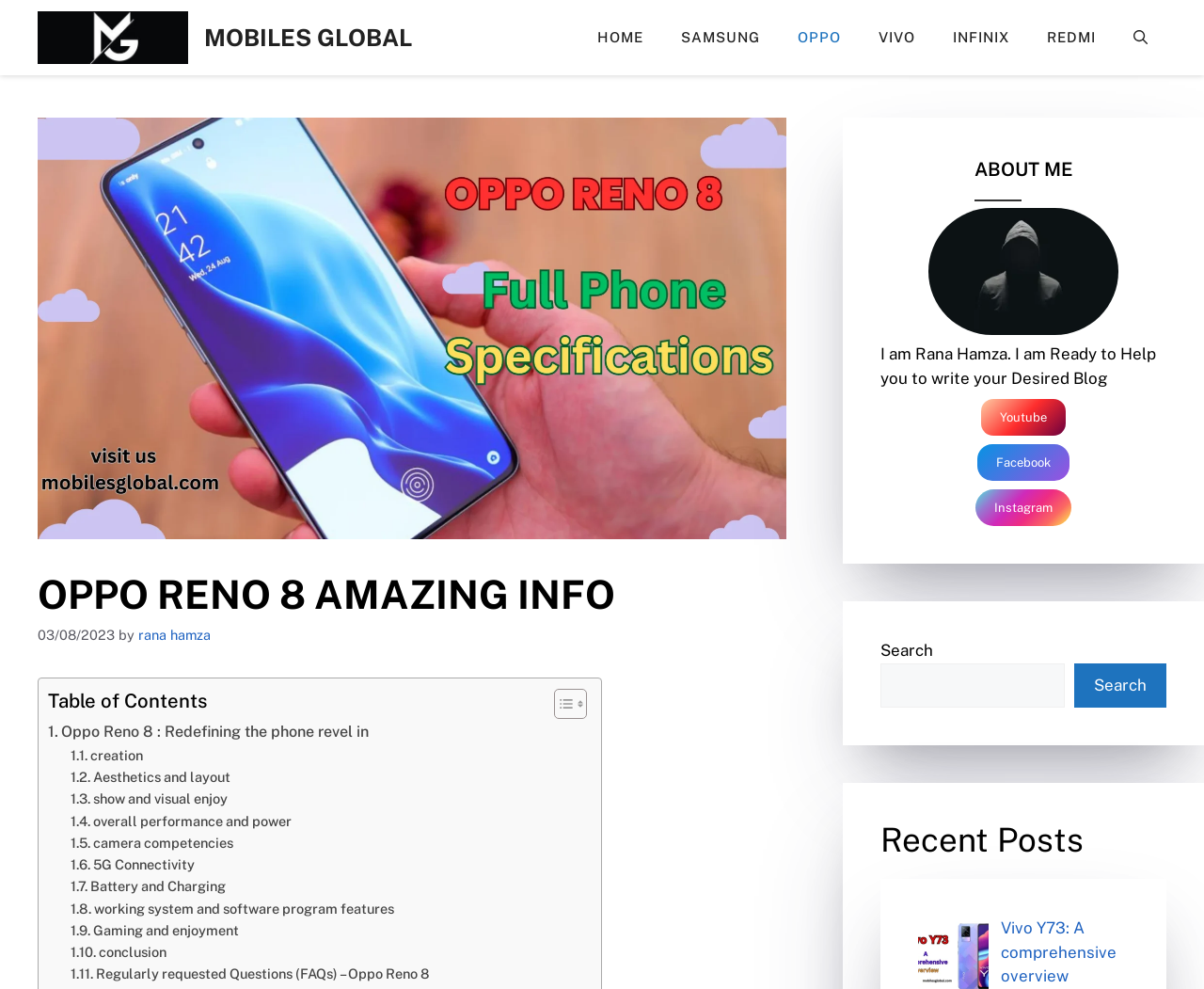For the following element description, predict the bounding box coordinates in the format (top-left x, top-left y, bottom-right x, bottom-right y). All values should be floating point numbers between 0 and 1. Description: Vivo Y73: A comprehensive overview

[0.831, 0.929, 0.927, 0.996]